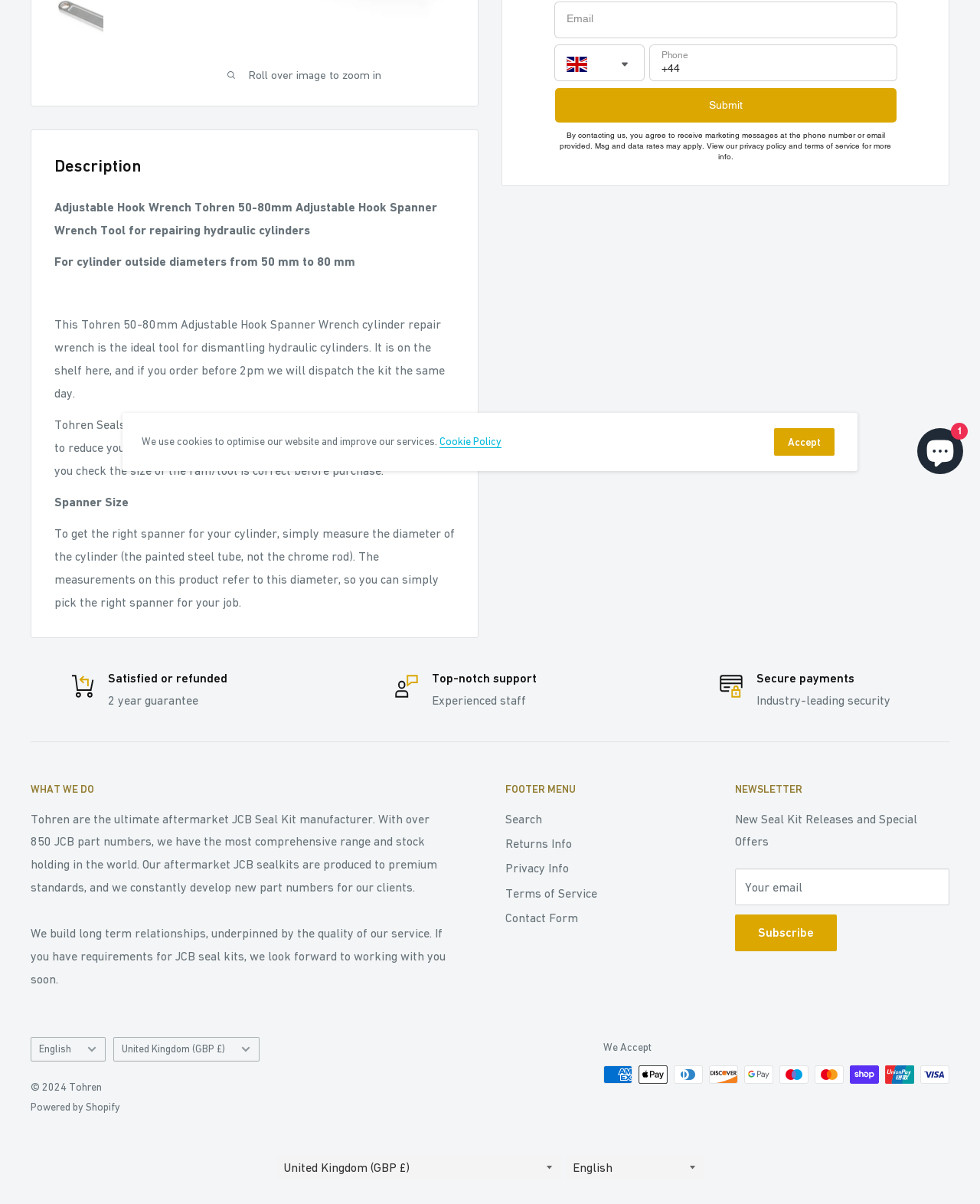Locate the bounding box of the UI element with the following description: "Terms of Service".

[0.516, 0.731, 0.695, 0.752]